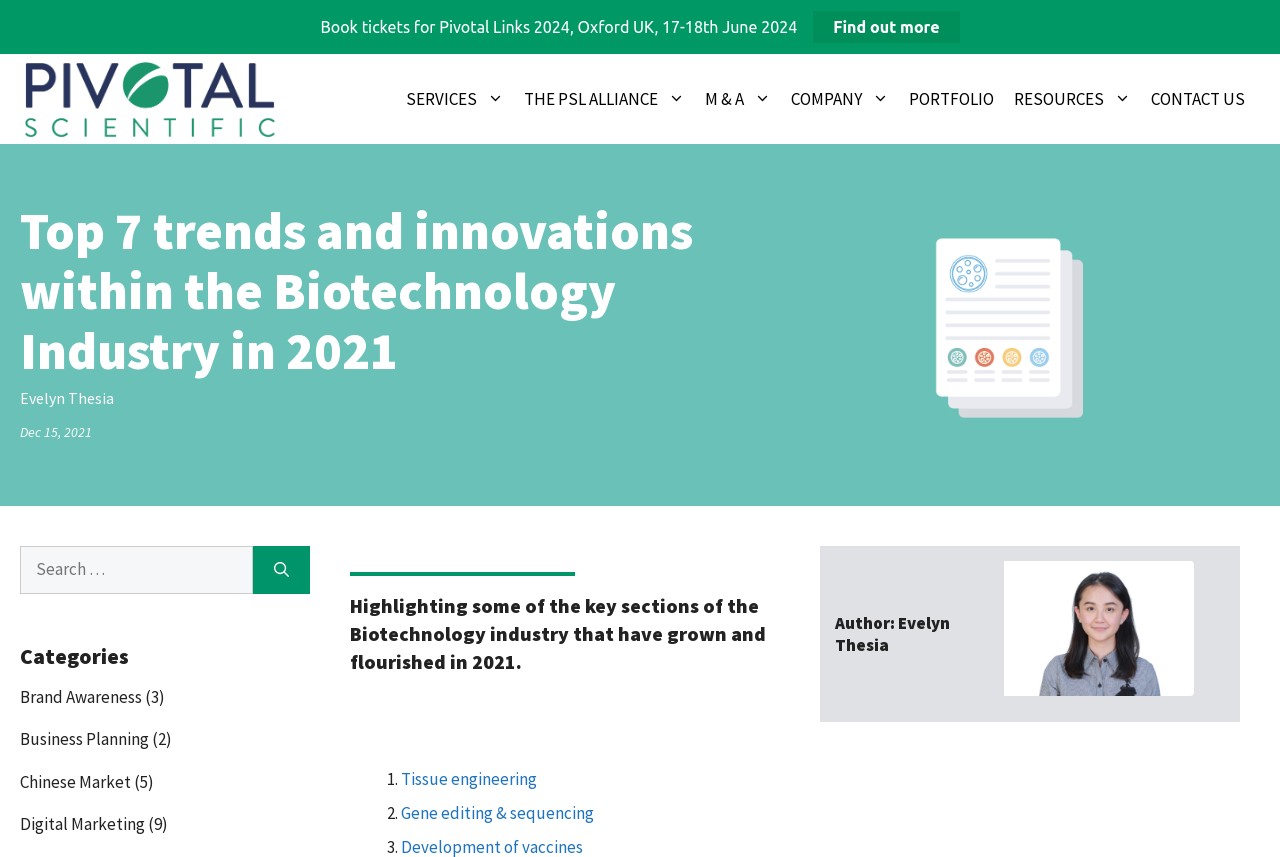Specify the bounding box coordinates (top-left x, top-left y, bottom-right x, bottom-right y) of the UI element in the screenshot that matches this description: M & A

[0.543, 0.081, 0.61, 0.151]